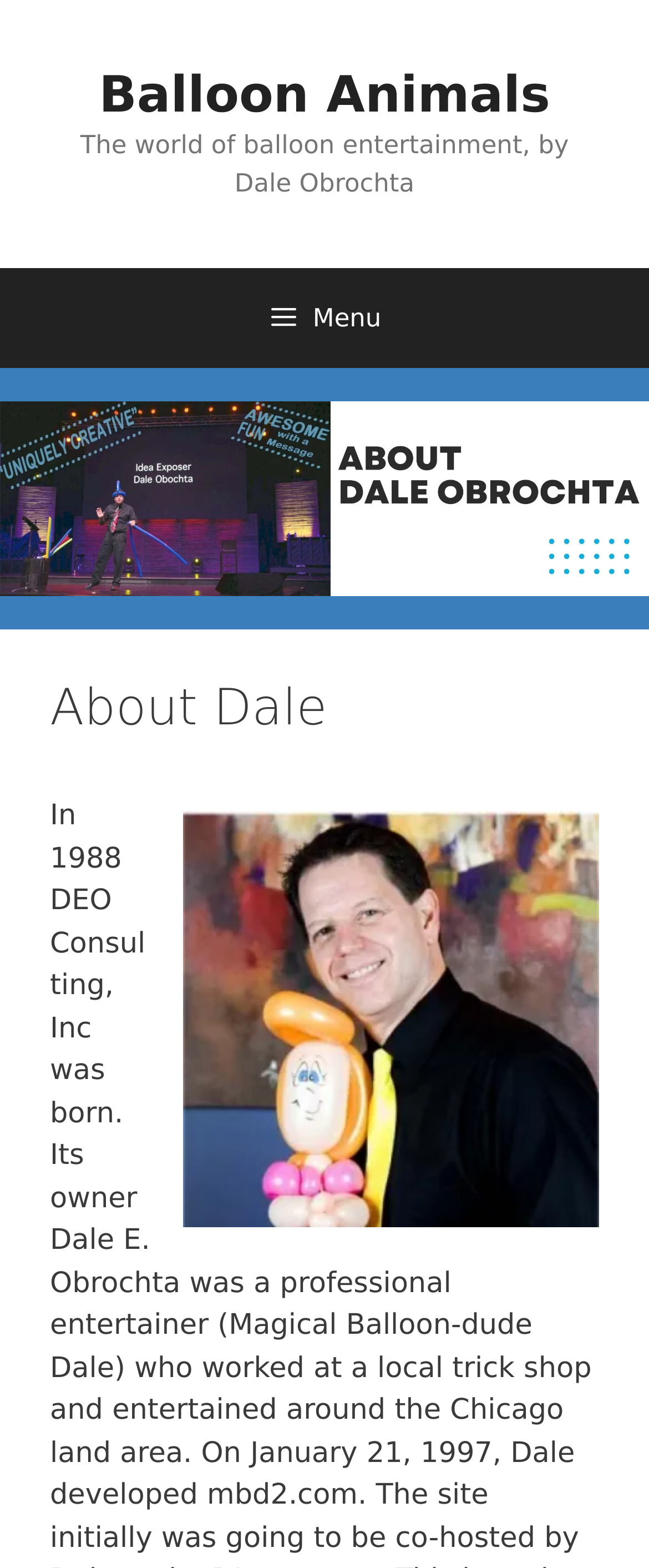Identify the bounding box of the UI element described as follows: "Menu". Provide the coordinates as four float numbers in the range of 0 to 1 [left, top, right, bottom].

[0.0, 0.171, 1.0, 0.235]